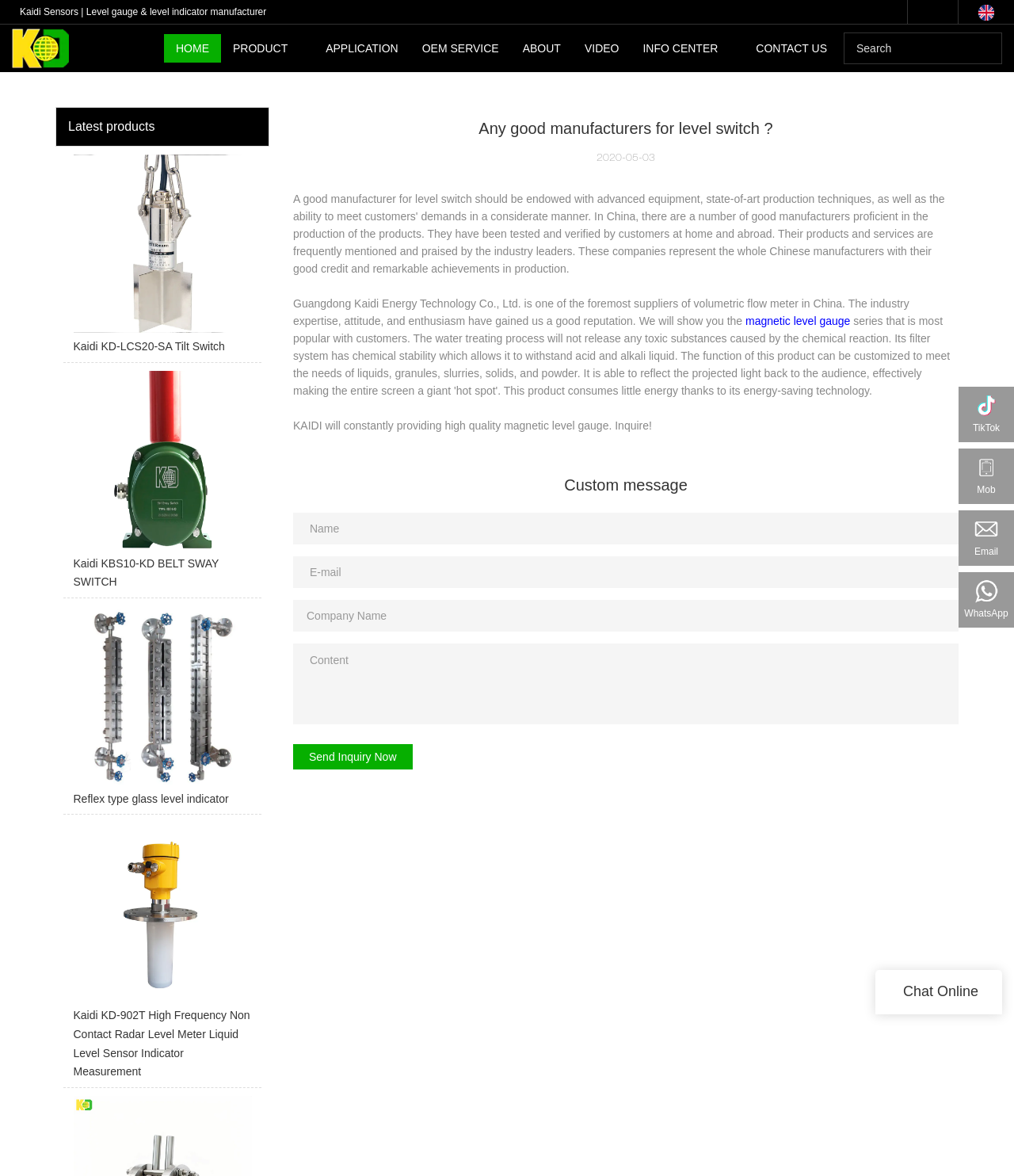From the webpage screenshot, identify the region described by name="companyname" placeholder="Company Name". Provide the bounding box coordinates as (top-left x, top-left y, bottom-right x, bottom-right y), with each value being a floating point number between 0 and 1.

[0.289, 0.51, 0.945, 0.537]